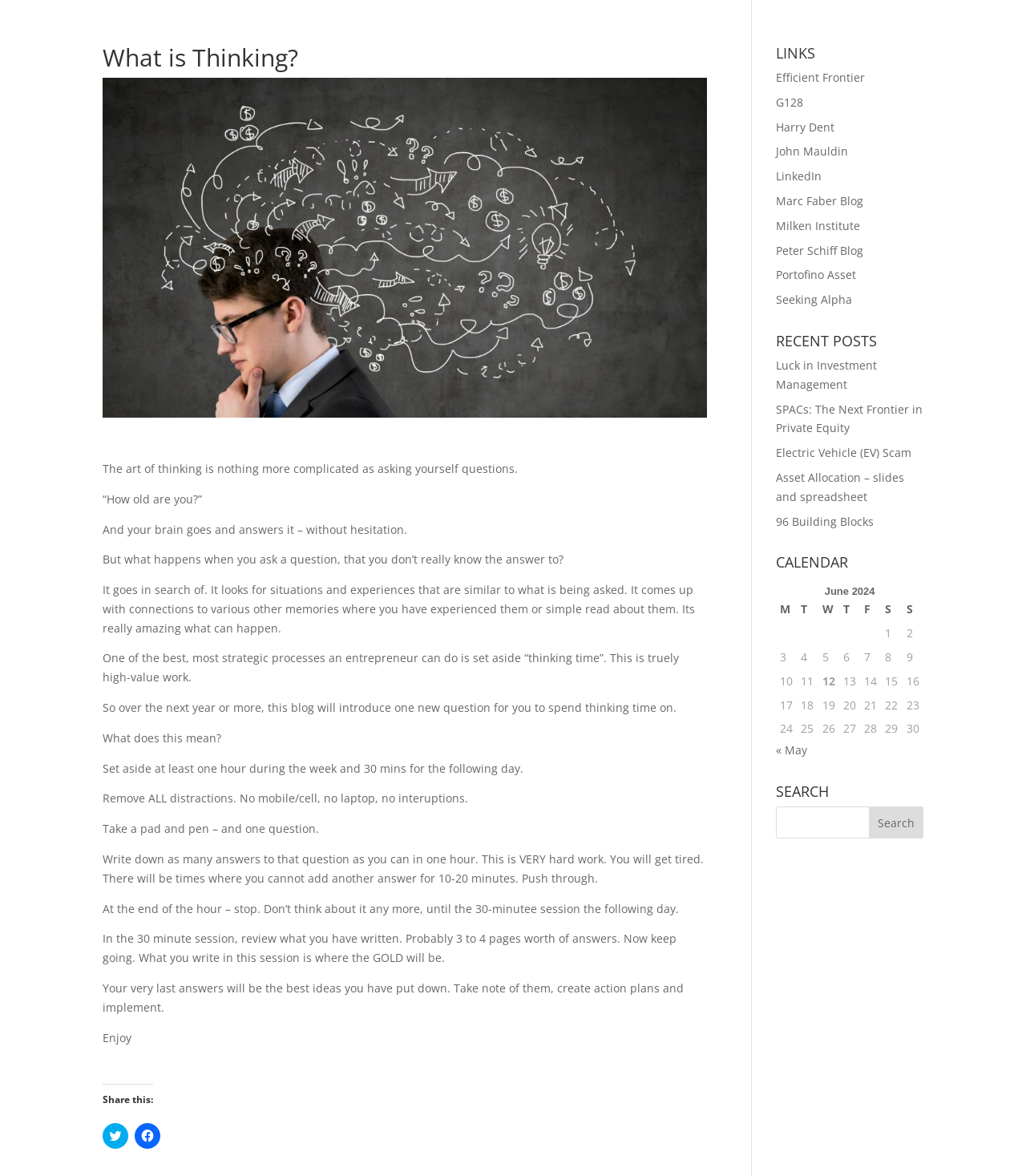Offer a thorough description of the webpage.

This webpage is about thinking and its importance, particularly for entrepreneurs. At the top, there is a heading "What is Thinking?" followed by a paragraph explaining the concept of thinking as asking oneself questions and the brain's process of searching for answers. 

Below this, there are several paragraphs discussing the benefits of setting aside "thinking time" and how it can lead to valuable ideas and insights. The text provides guidance on how to implement this practice, including setting aside a specific time, removing distractions, and writing down as many answers to a question as possible.

On the right side of the page, there are three sections: "LINKS", "RECENT POSTS", and "CALENDAR". The "LINKS" section contains several links to external websites, including Efficient Frontier, G128, and LinkedIn. The "RECENT POSTS" section lists several article titles, such as "Luck in Investment Management" and "Electric Vehicle (EV) Scam". The "CALENDAR" section displays a table for June 2024, with days of the week listed across the top and dates listed down the side.

At the bottom of the page, there is a heading "Share this:" with links to share the content on Twitter and Facebook.